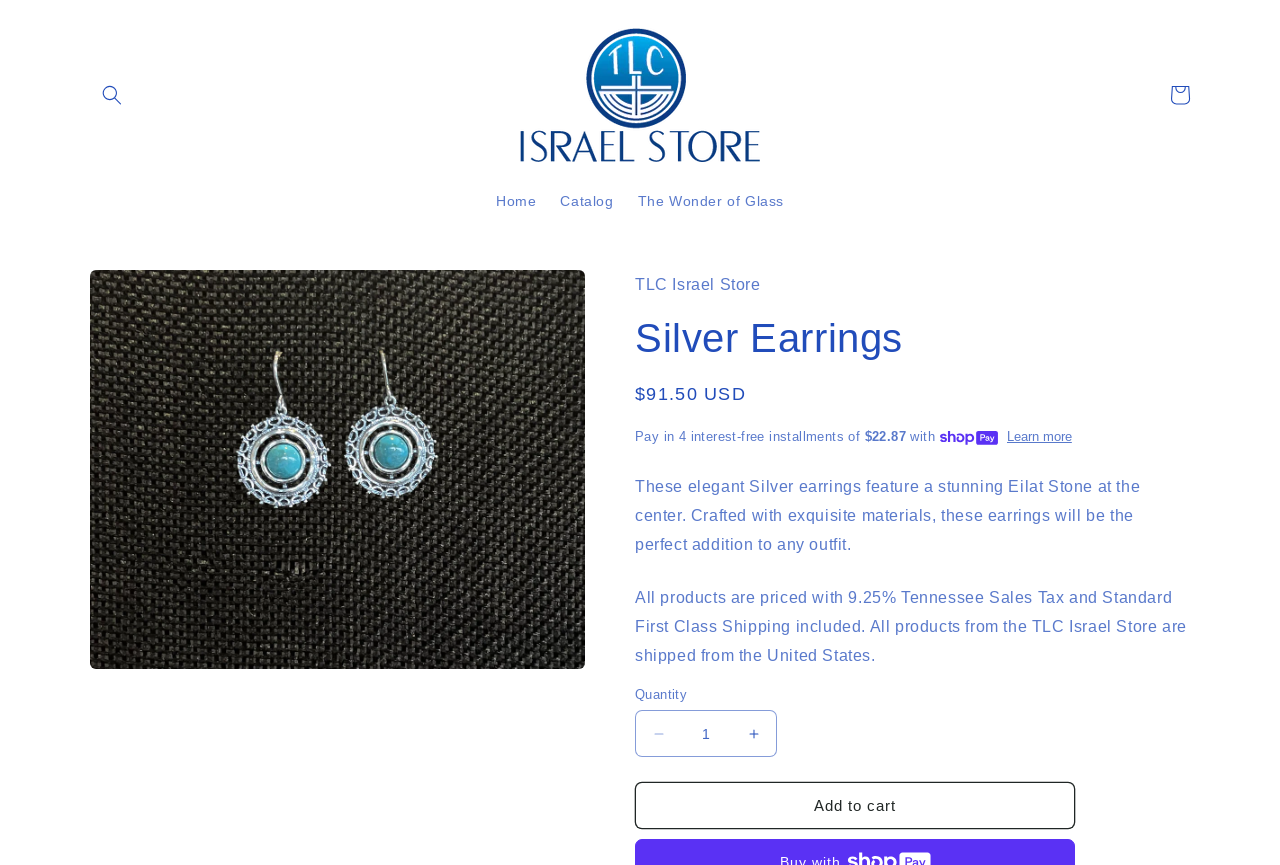Locate the bounding box of the UI element with the following description: "Cart".

[0.905, 0.084, 0.939, 0.135]